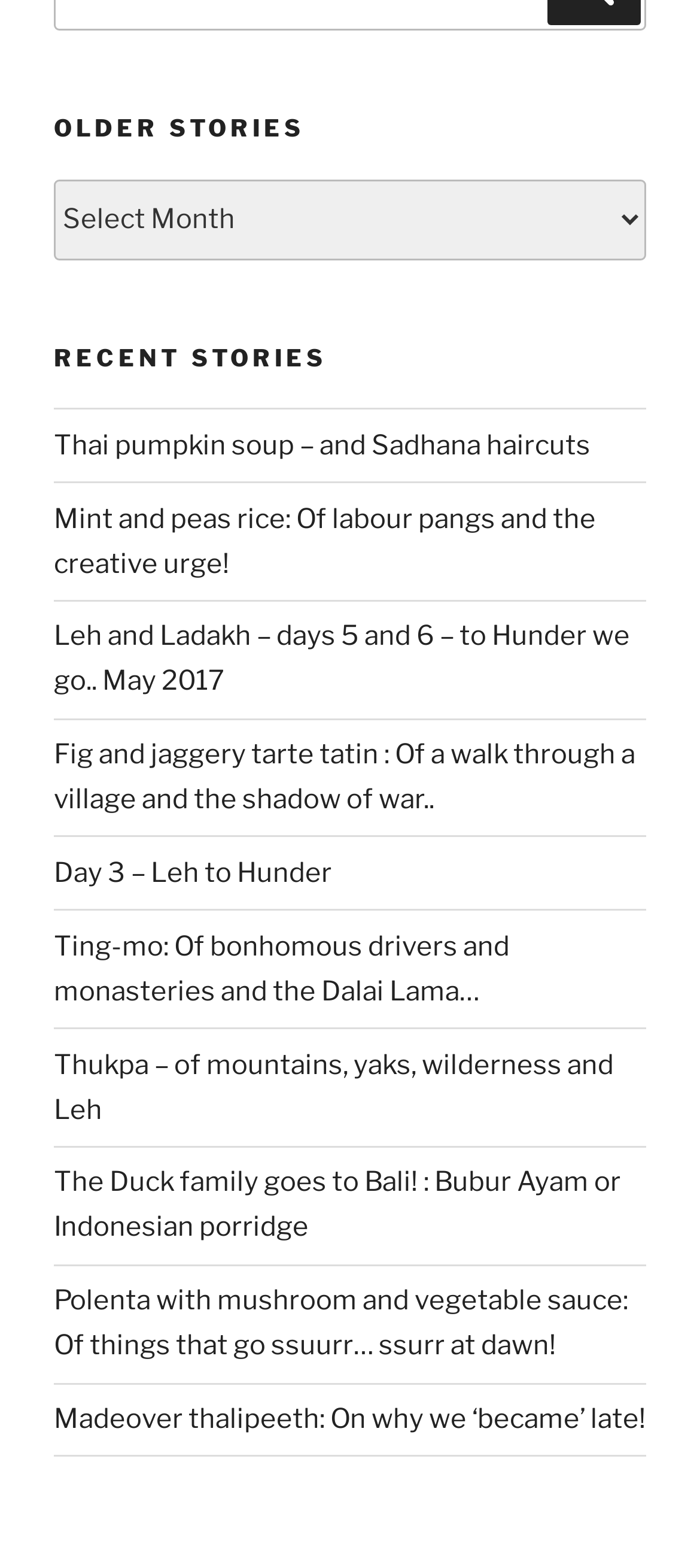What is the purpose of the combobox?
Using the visual information, reply with a single word or short phrase.

Select older stories